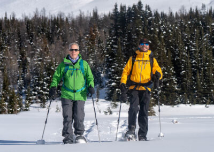Give a thorough caption of the image, focusing on all visible elements.

In a stunning winter landscape, two individuals navigate the snowy terrain, showcasing their sense of adventure and exploration. The person on the left is dressed in a vibrant green jacket, embodying a spirit of warmth and enthusiasm amid the cold. Their ski poles firmly planted in the snow, they exude confidence and readiness for the journey ahead. Beside them, a companion clad in a striking yellow jacket also holds ski poles, suggesting a shared experience of winter sports. The backdrop features an expansive range of snow-covered trees, standing tall against a clear blue sky, further emphasizing the beauty of the snowy wilderness. This image captures the essence of winter exploration, inviting viewers to imagine the thrill of outdoor adventures in breathtaking natural settings. The scene reflects themes of friendship, adventure, and the invigorating allure of winter activities.